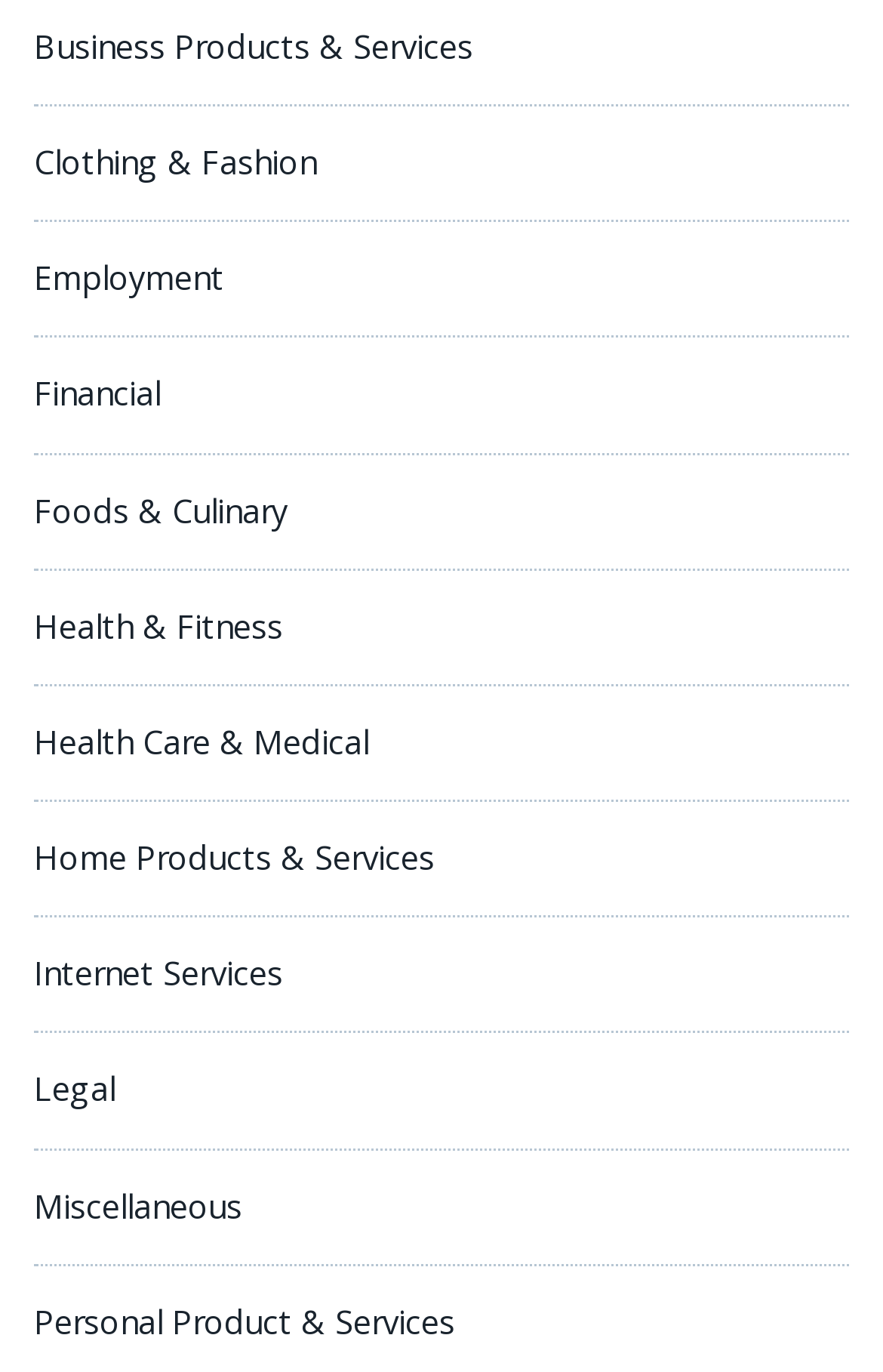Use a single word or phrase to answer this question: 
What categories are listed on the webpage?

Business, Clothing, Employment, etc.